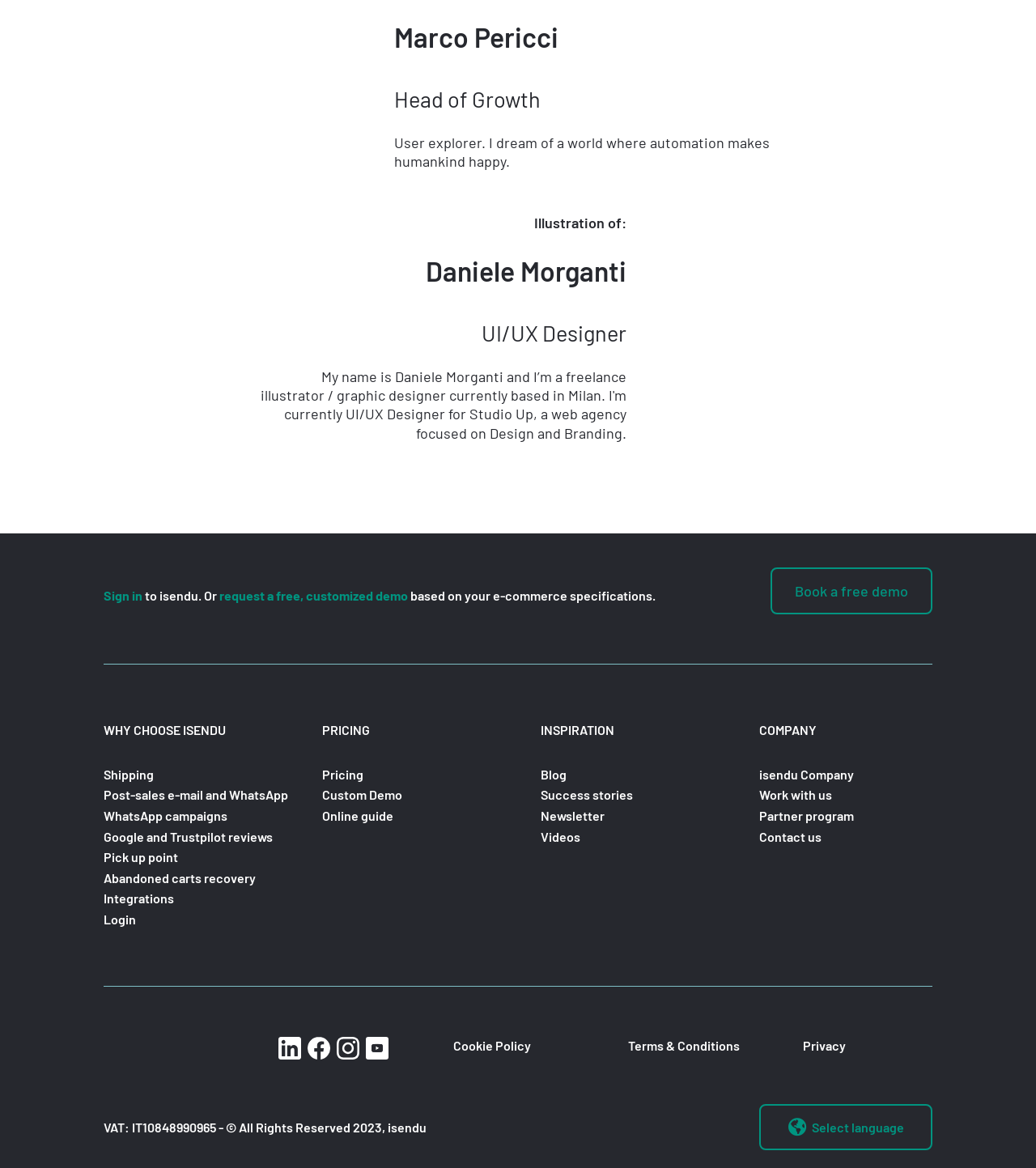Carefully examine the image and provide an in-depth answer to the question: What is the VAT number mentioned in the webpage?

I found the VAT number 'IT10848990965' mentioned in the footer of the webpage, along with the copyright information.